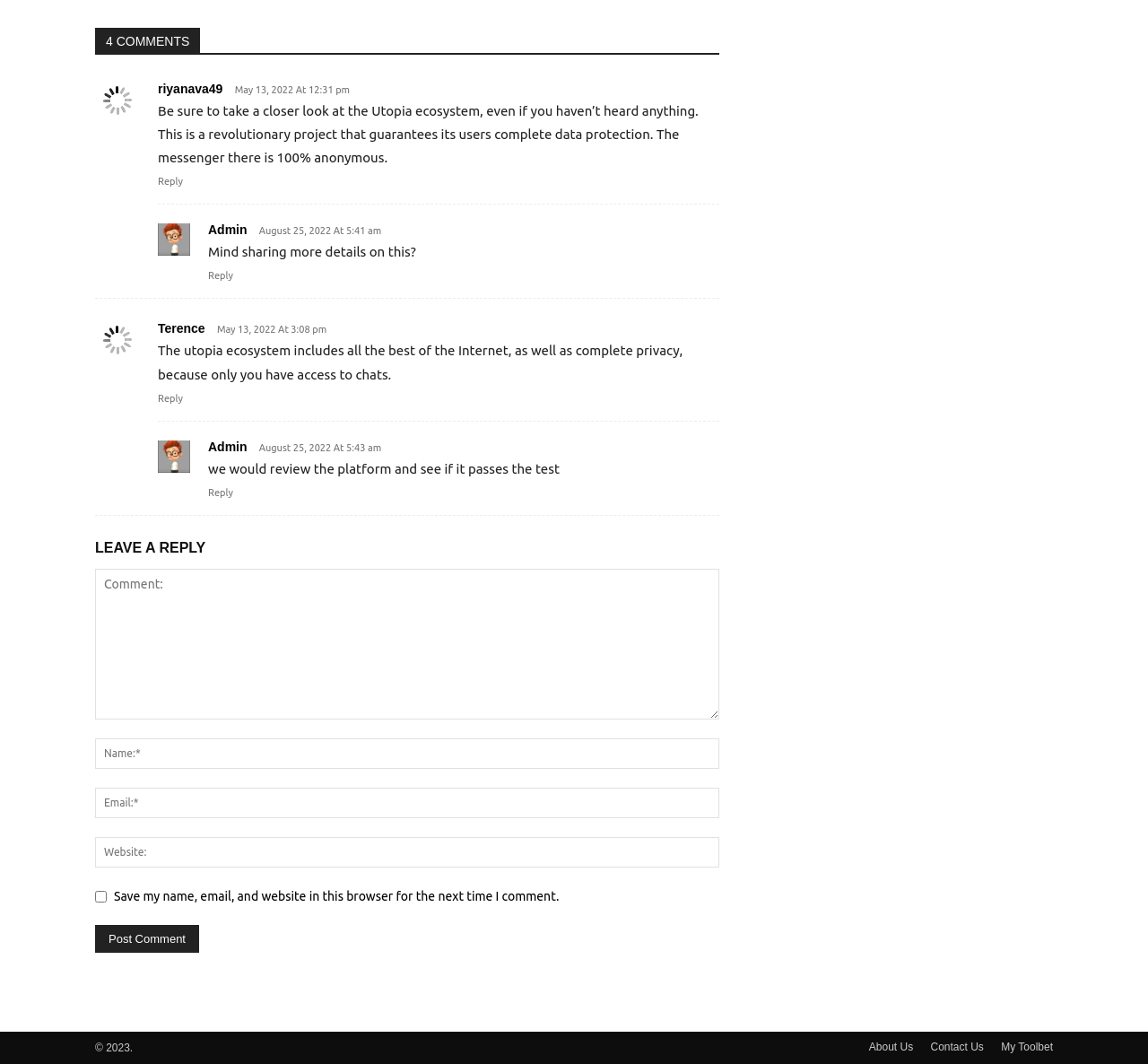Using the information from the screenshot, answer the following question thoroughly:
What is the name of the person who posted the first comment?

I looked at the first article element and found a StaticText element with the text 'riyanava49', which is likely the name of the person who posted the comment.